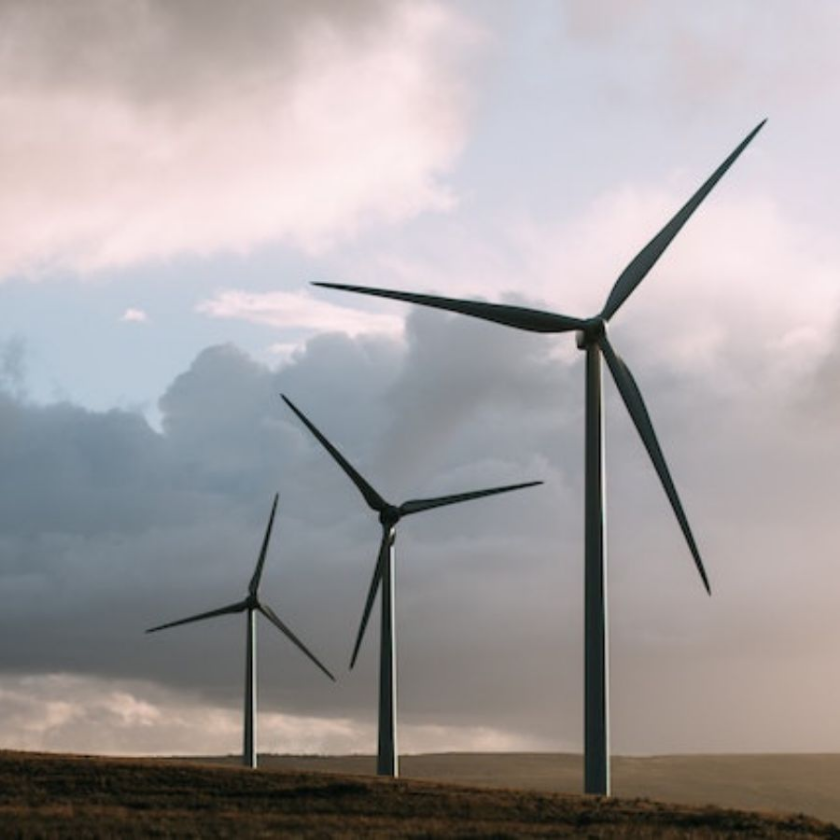Give a short answer using one word or phrase for the question:
What is the landscape beneath the wind turbines?

Grassy